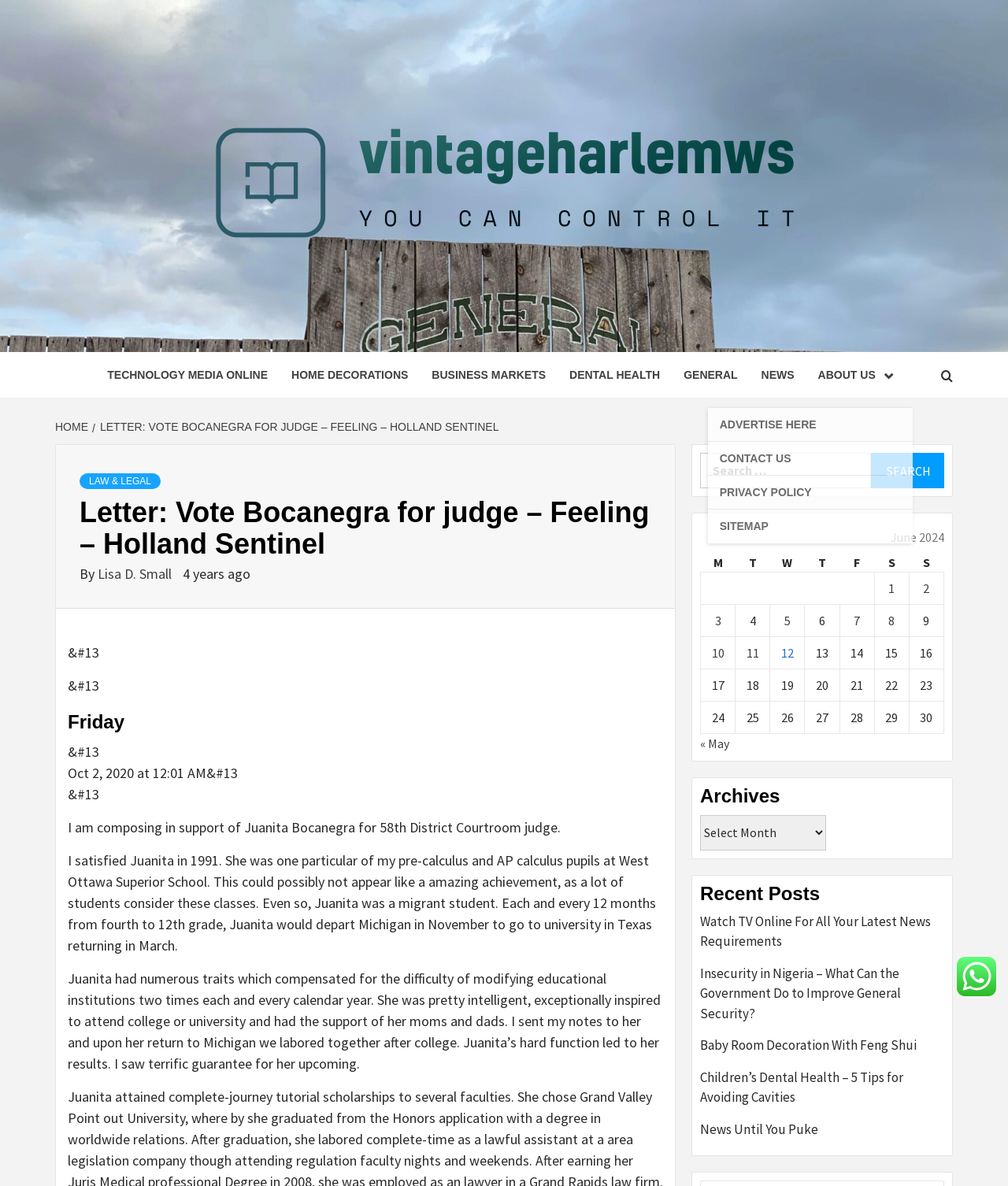Pinpoint the bounding box coordinates of the element you need to click to execute the following instruction: "View the 'LAW & LEGAL' category". The bounding box should be represented by four float numbers between 0 and 1, in the format [left, top, right, bottom].

[0.079, 0.399, 0.159, 0.412]